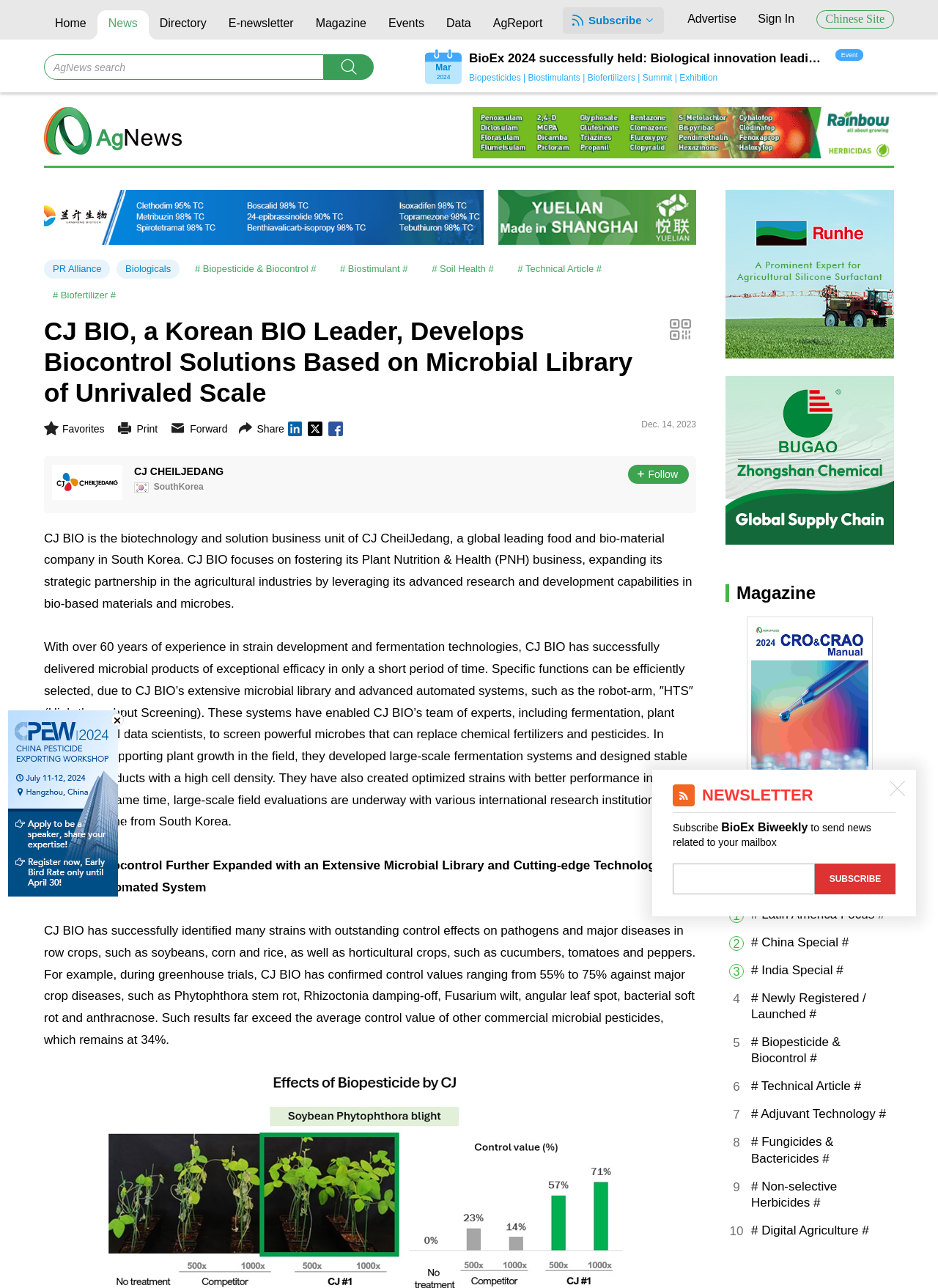For the given element description # Biopesticide & Biocontrol #, determine the bounding box coordinates of the UI element. The coordinates should follow the format (top-left x, top-left y, bottom-right x, bottom-right y) and be within the range of 0 to 1.

[0.801, 0.803, 0.953, 0.828]